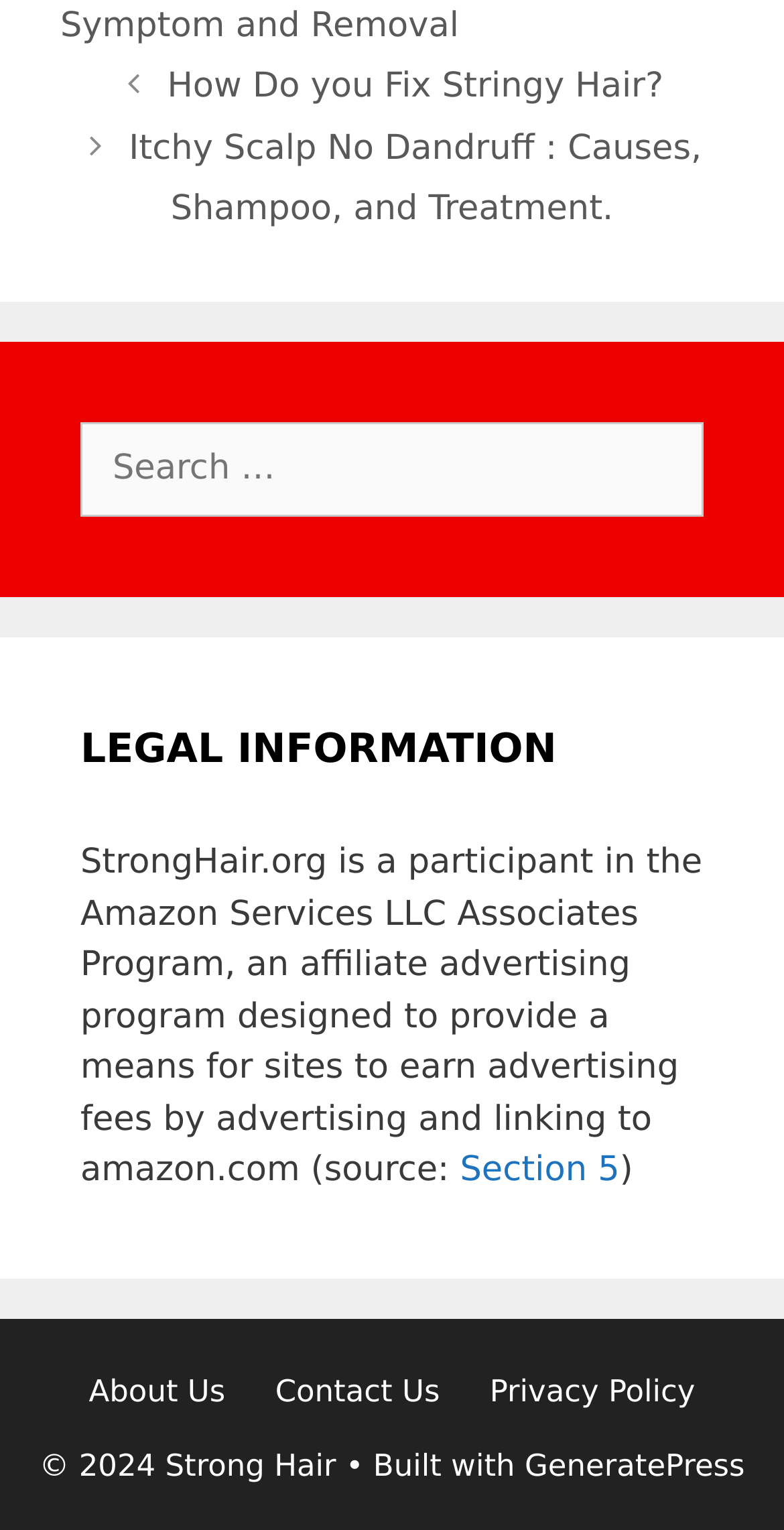Pinpoint the bounding box coordinates of the element you need to click to execute the following instruction: "Visit the about us page". The bounding box should be represented by four float numbers between 0 and 1, in the format [left, top, right, bottom].

[0.113, 0.897, 0.287, 0.921]